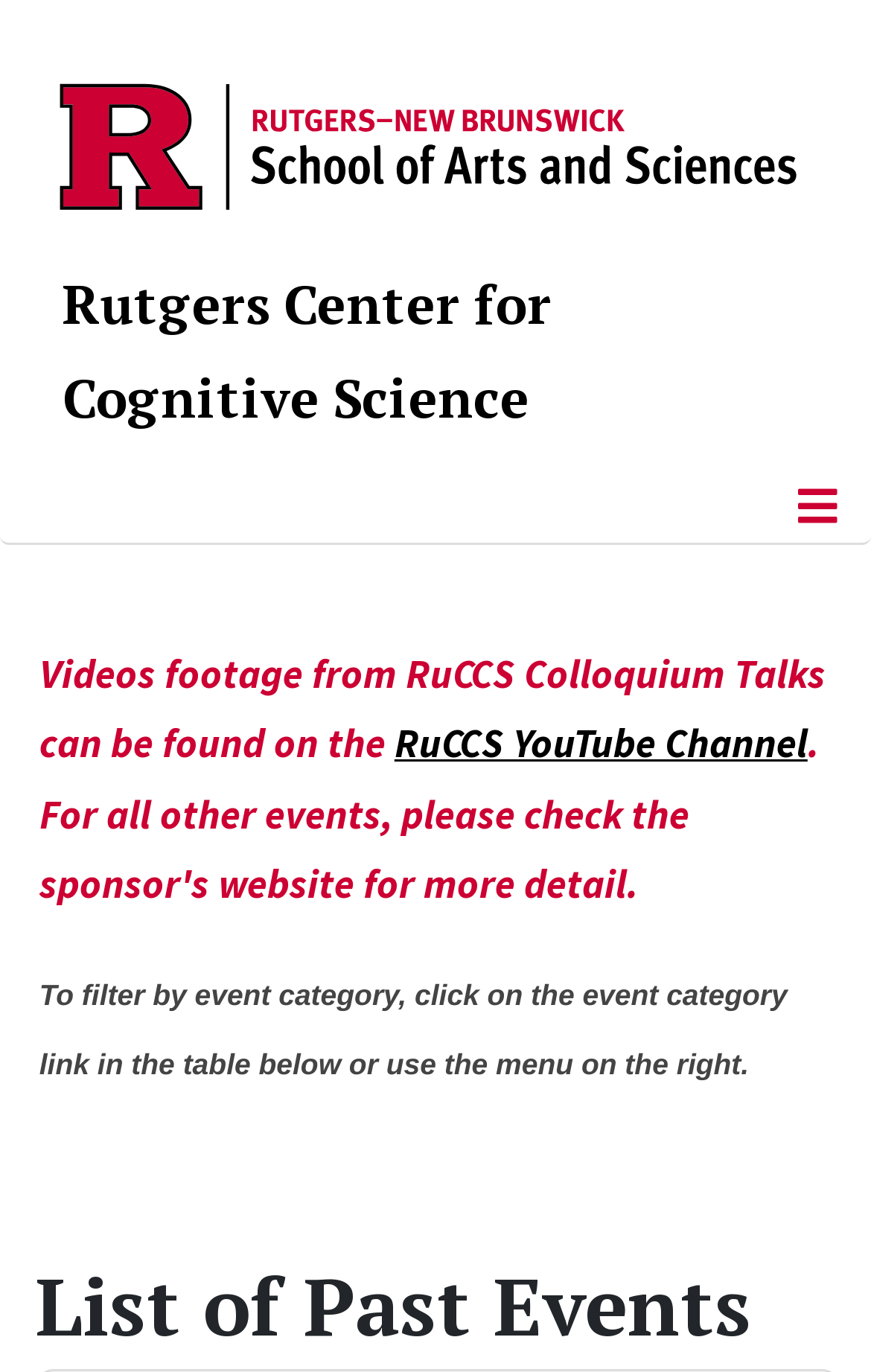Identify the main heading from the webpage and provide its text content.

List of Past Events